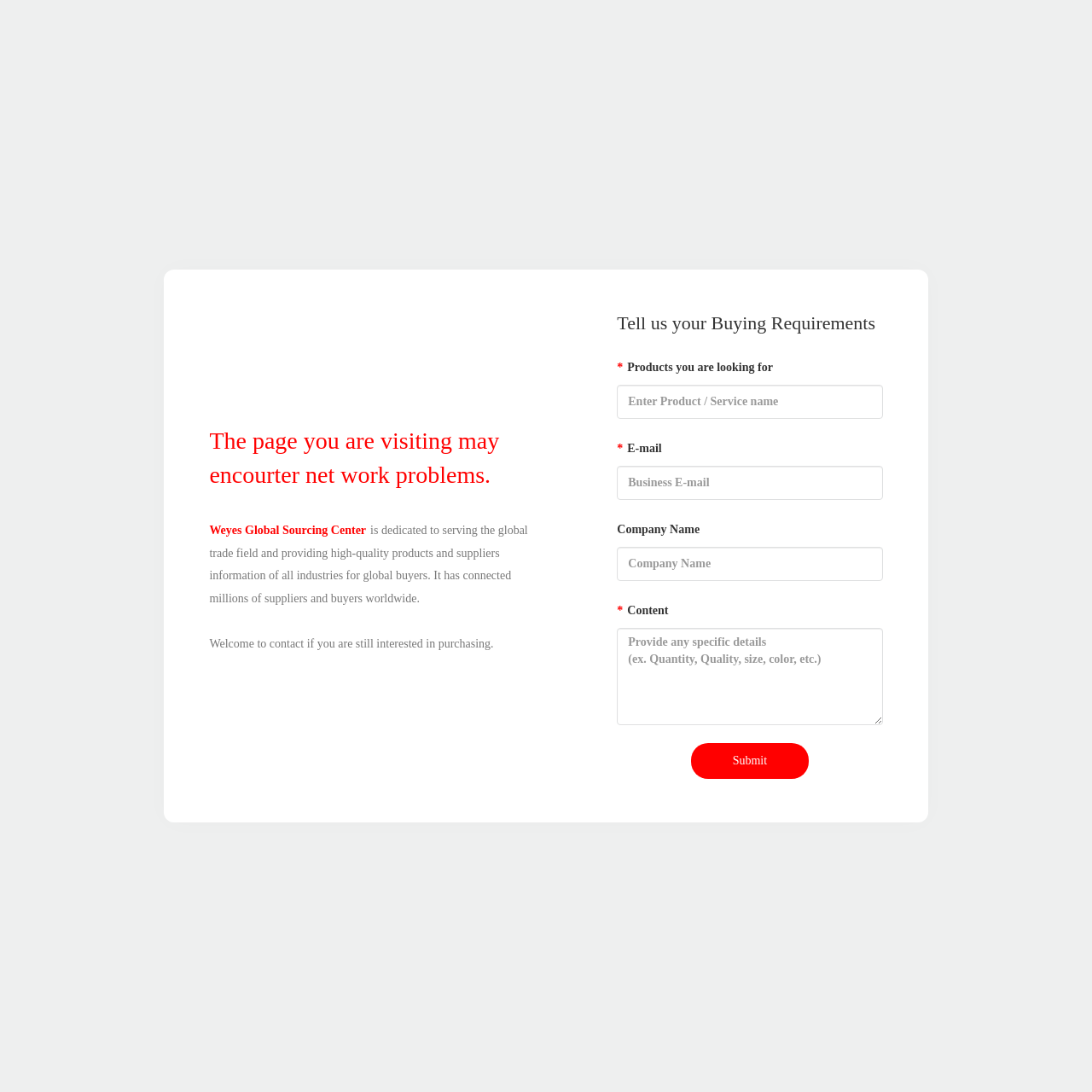From the webpage screenshot, predict the bounding box coordinates (top-left x, top-left y, bottom-right x, bottom-right y) for the UI element described here: parent_node: *E-mail name="msg_email" placeholder="Business E-mail"

[0.565, 0.427, 0.808, 0.458]